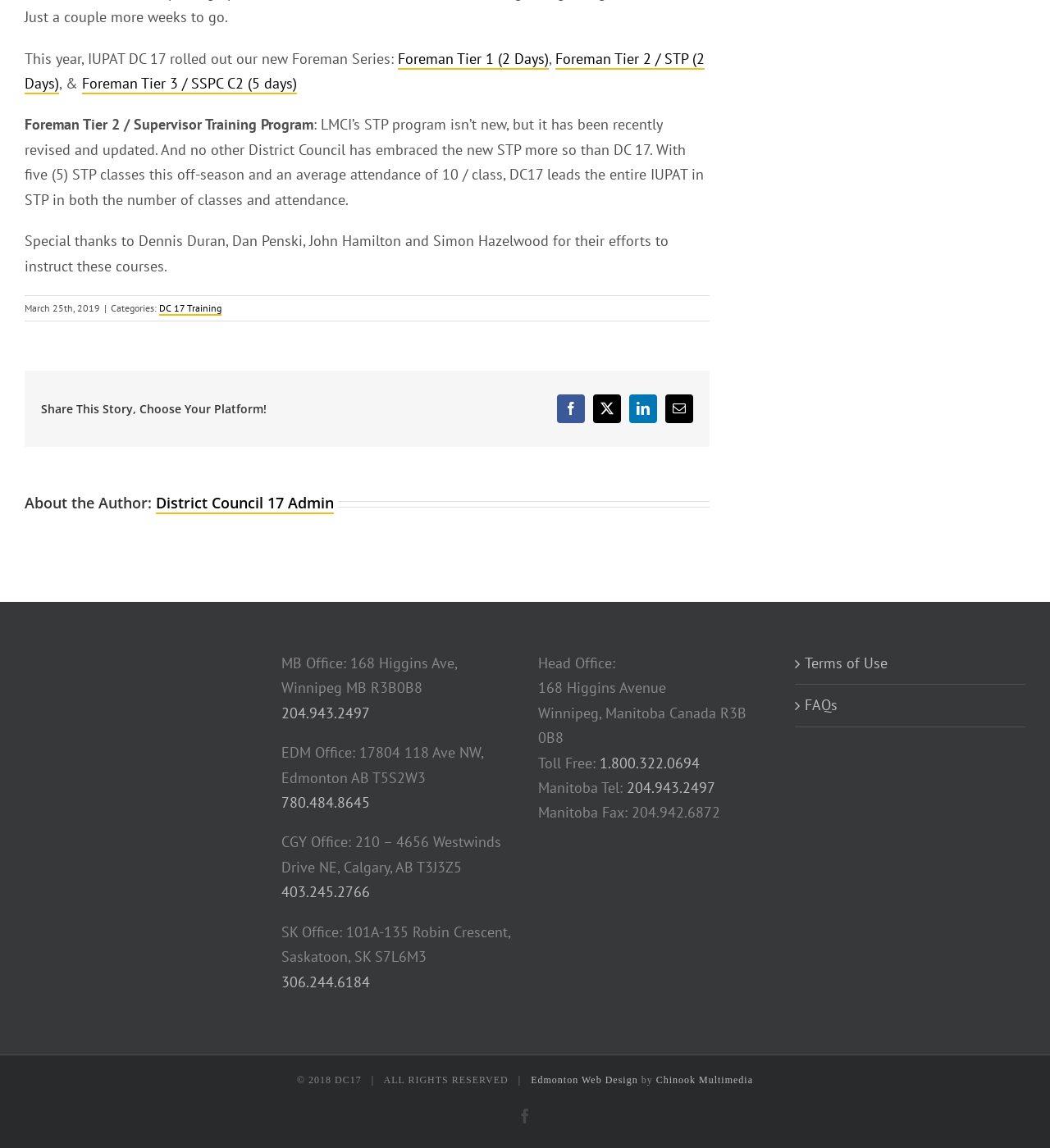Determine the bounding box coordinates of the clickable element to complete this instruction: "View the Terms of Use". Provide the coordinates in the format of four float numbers between 0 and 1, [left, top, right, bottom].

[0.766, 0.567, 0.969, 0.589]